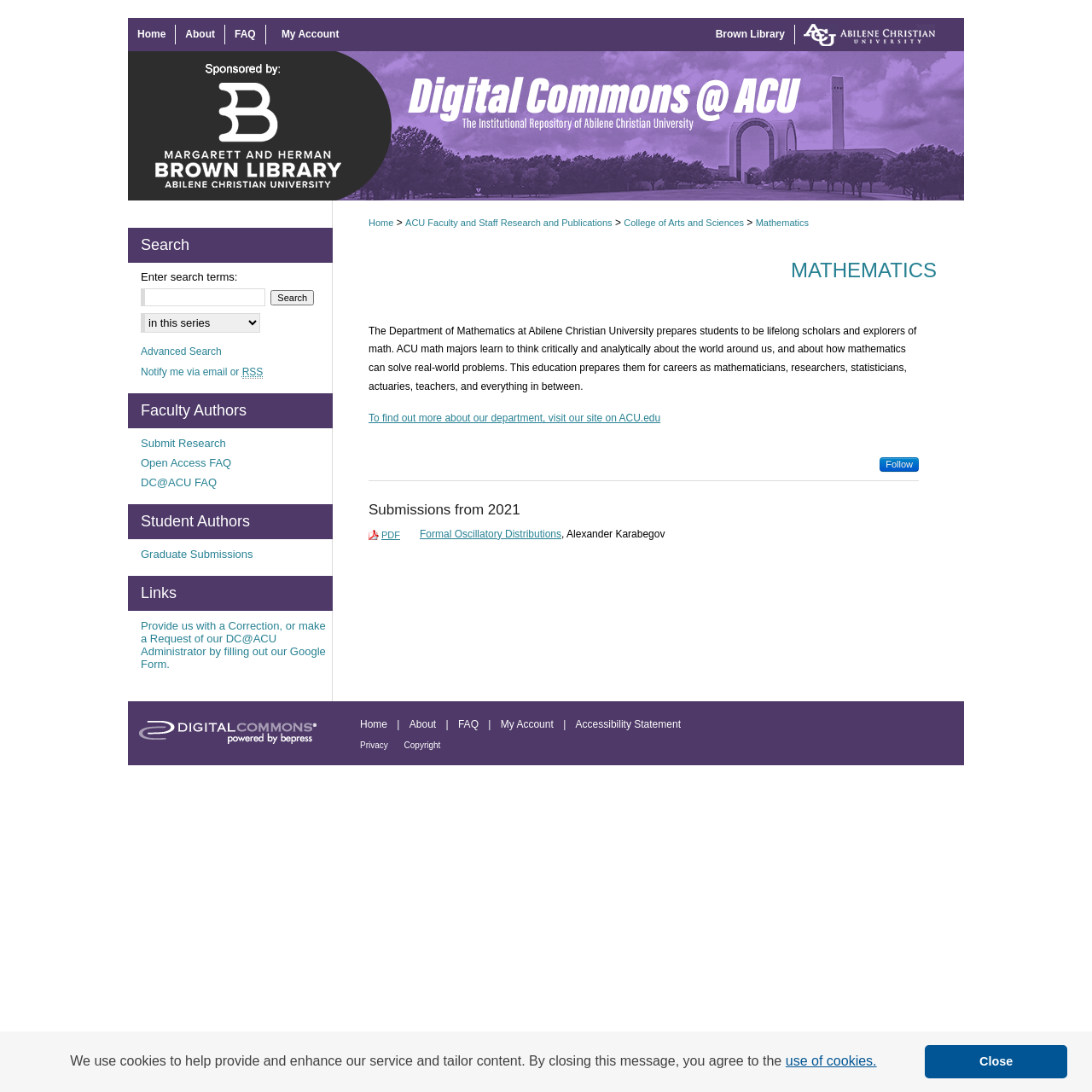Elaborate on the different components and information displayed on the webpage.

The webpage is about the Mathematics department at Abilene Christian University. At the top, there is a navigation menu with links to "Home", "About", "FAQ", "My Account", and other pages. Below the navigation menu, there is a breadcrumb navigation showing the current location: "Home" > "ACU Faculty and Staff Research and Publications" > "College of Arts and Sciences" > "Mathematics".

The main content area has a heading "MATHEMATICS" and a paragraph describing the department's mission and goals. There is also a link to visit the department's site on ACU.edu and a "Follow" button.

Below the main content area, there is a section titled "Submissions from 2021" with a link to download a PDF file and a list of authors. On the left side of the page, there is a search box with a label "Enter search terms:" and a "Search" button. There are also links to "Advanced Search", "Notify me via email or RSS", and other related pages.

Further down the page, there are sections titled "Faculty Authors", "Student Authors", and "Links" with various links to related pages and resources. At the bottom of the page, there are links to "Elsevier - Digital Commons", "Home", "About", "FAQ", "My Account", and other pages, as well as a copyright notice and a link to the accessibility statement.

There are also several images on the page, including the Digital Commons @ ACU logo and the Abilene Christian University logo. A cookie consent dialog is displayed at the bottom of the page, with a "Learn more about cookies" button and a "Dismiss cookie message" button.